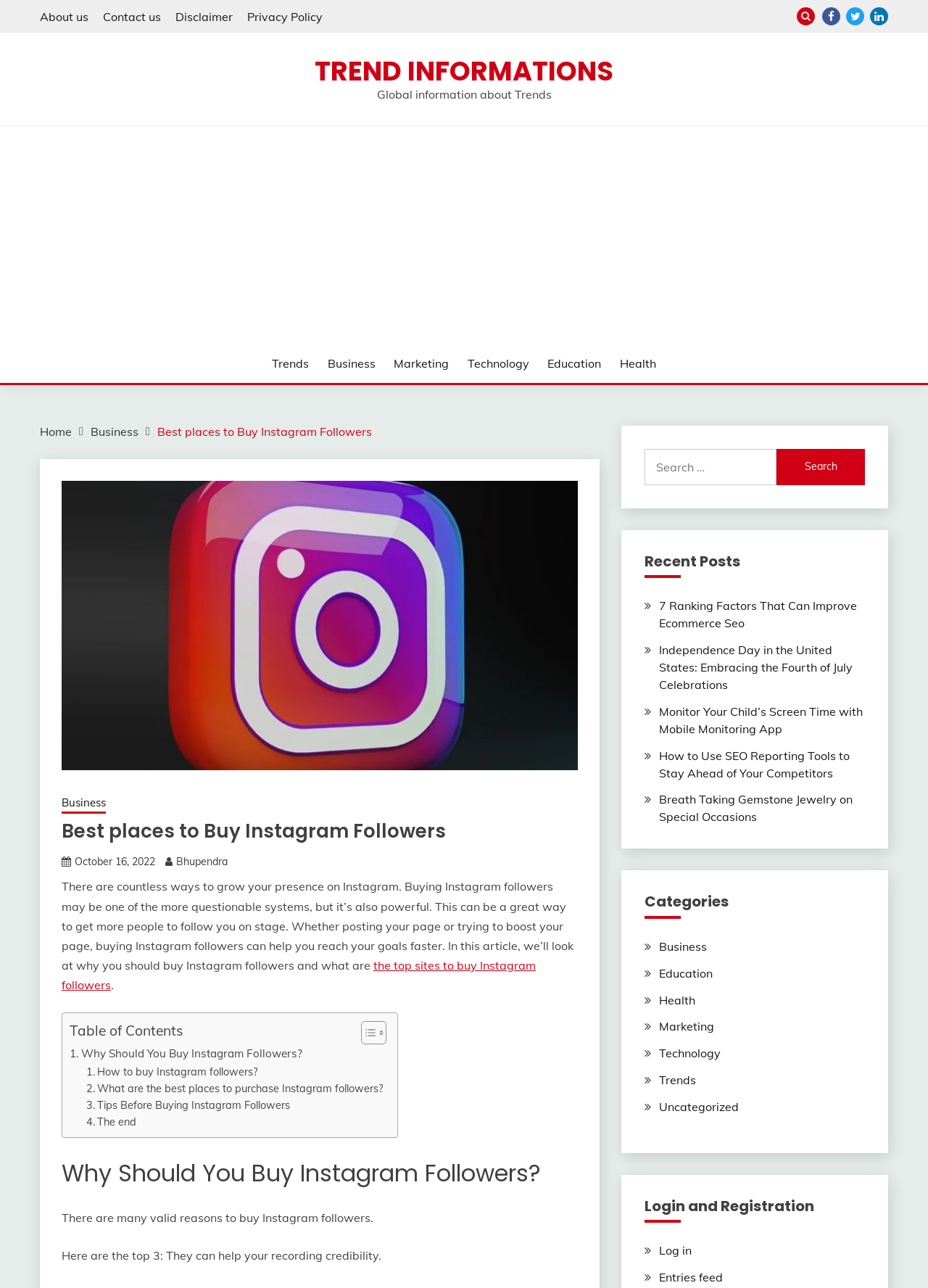Explain in detail what you observe on this webpage.

The webpage is about buying Instagram followers, with the title "Best places to Buy Instagram Followers - Trend Informations" at the top. The page has a navigation menu at the top with links to "About us", "Contact us", "Disclaimer", and "Privacy Policy". On the top right, there are social media links to Facebook, Twitter, and LinkedIn.

Below the navigation menu, there is a large banner with an advertisement. Underneath the banner, there are several links to different categories, including "Trends", "Business", "Marketing", "Technology", "Education", and "Health".

The main content of the page is an article about buying Instagram followers. The article has a heading "Best places to Buy Instagram Followers" and a subheading "Global information about Trends". The article discusses the benefits of buying Instagram followers and provides tips on how to do so.

On the right side of the page, there is a table of contents with links to different sections of the article. Below the table of contents, there are several links to recent posts, including "7 Ranking Factors That Can Improve Ecommerce Seo" and "Breath Taking Gemstone Jewelry on Special Occasions". There are also links to different categories, including "Business", "Education", and "Health".

At the bottom of the page, there is a search bar and a login/registration section with links to "Log in" and "Entries feed". There is also a button with a magnifying glass icon on the bottom right.